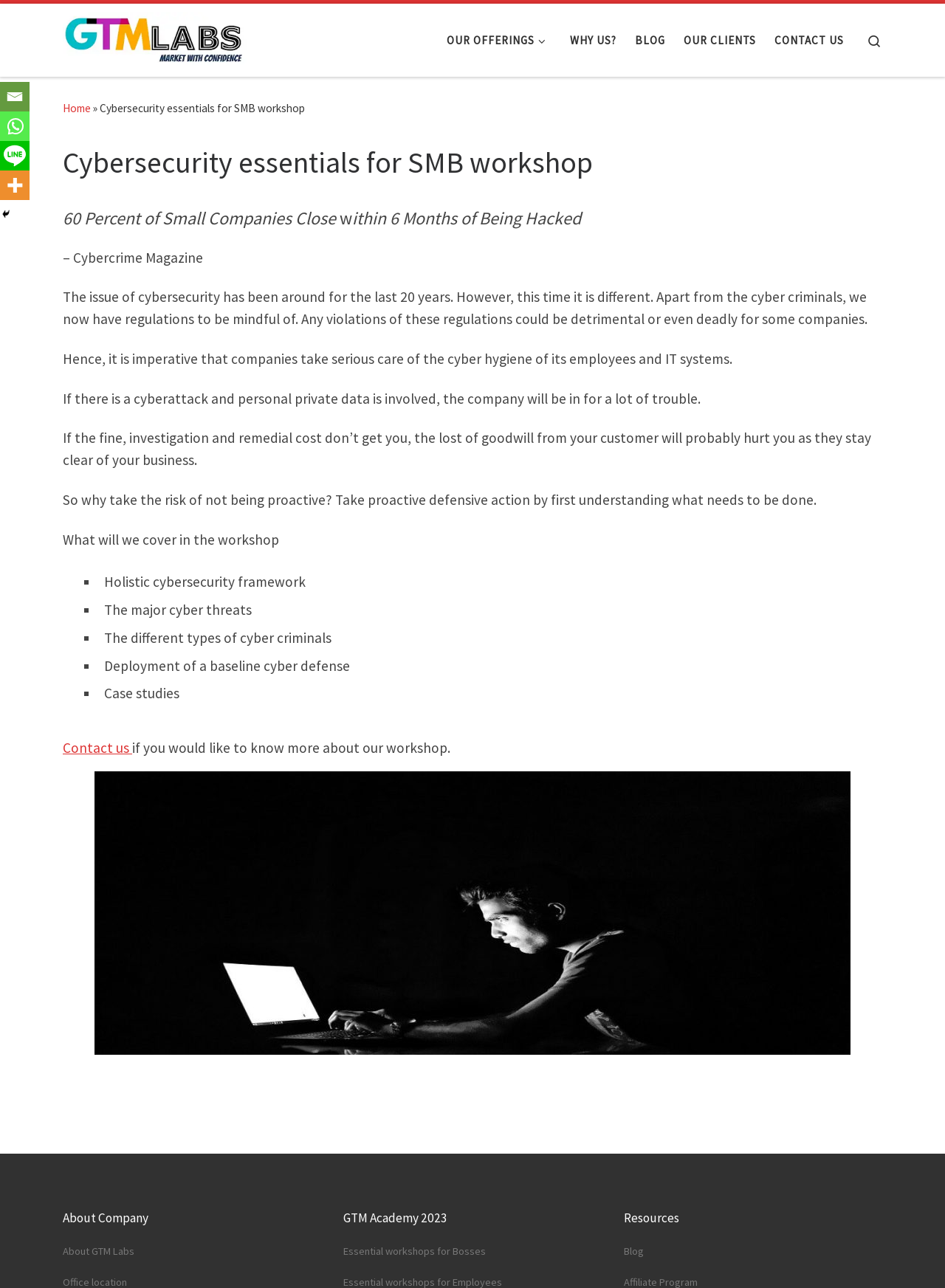Locate the bounding box of the UI element based on this description: "Privacy Policy". Provide four float numbers between 0 and 1 as [left, top, right, bottom].

None